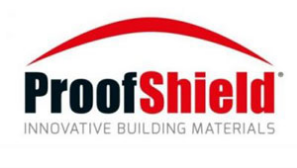Give a concise answer of one word or phrase to the question: 
What font color is the tagline written in?

gray